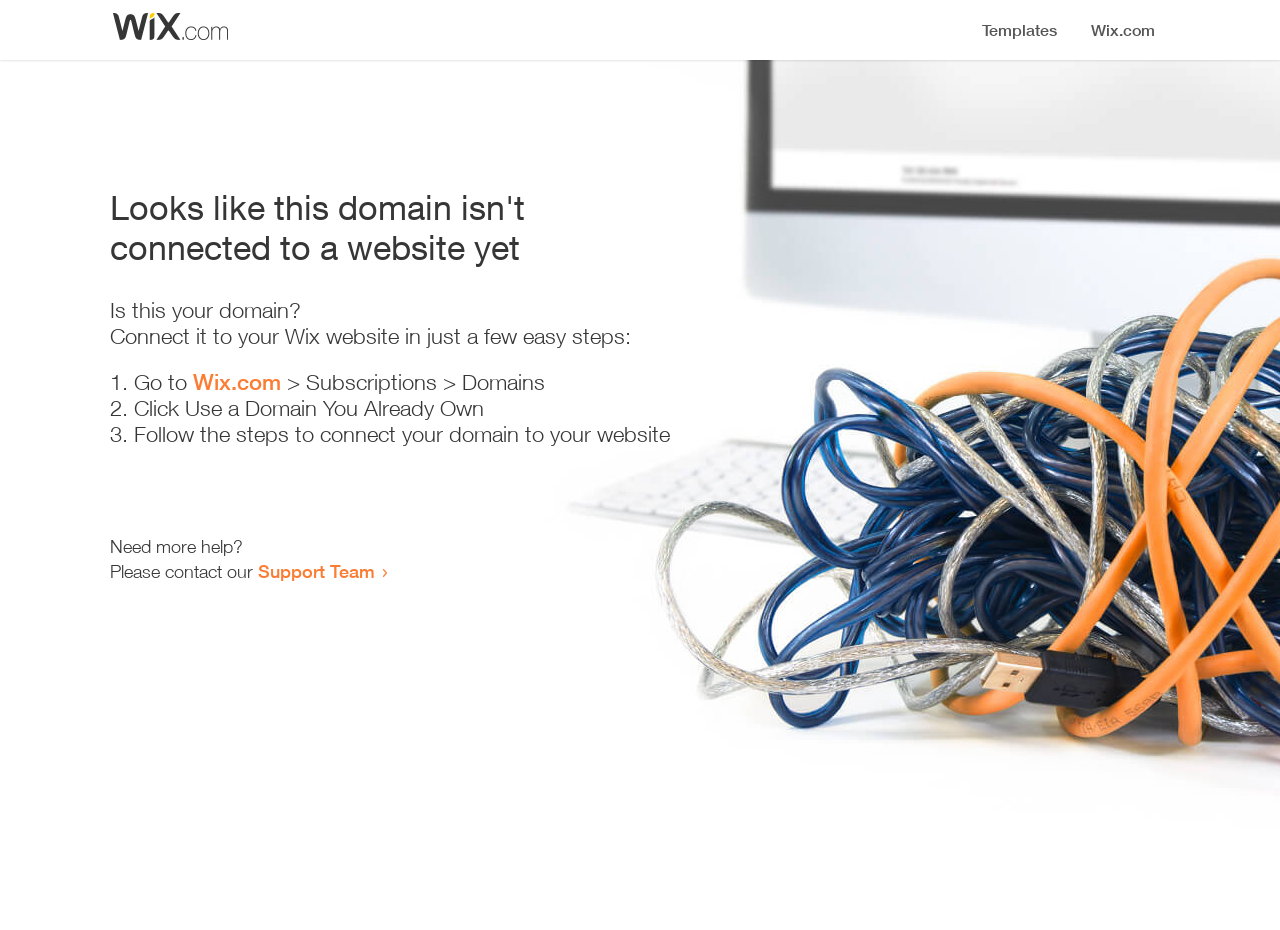Where can the user get more help?
Based on the screenshot, provide a one-word or short-phrase response.

Support Team